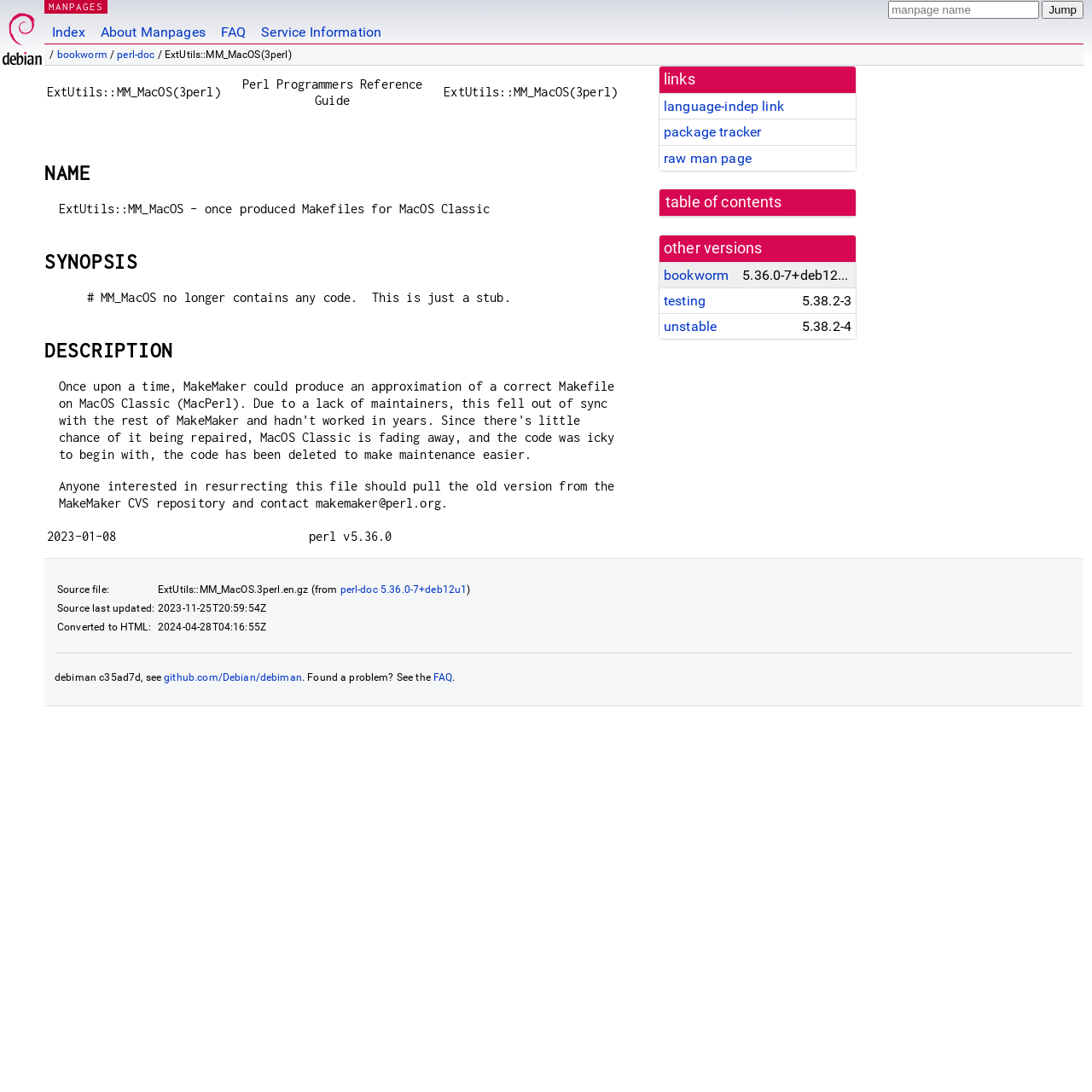What is the name of the Perl module? Using the information from the screenshot, answer with a single word or phrase.

ExtUtils::MM_MacOS